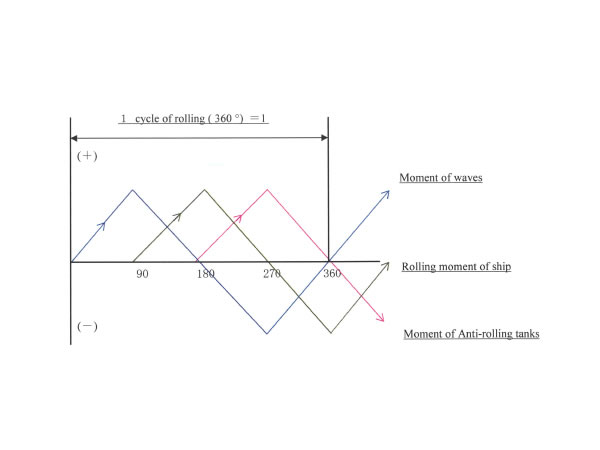Answer the question briefly using a single word or phrase: 
What is the purpose of the anti-rolling tanks?

stabilize the ship